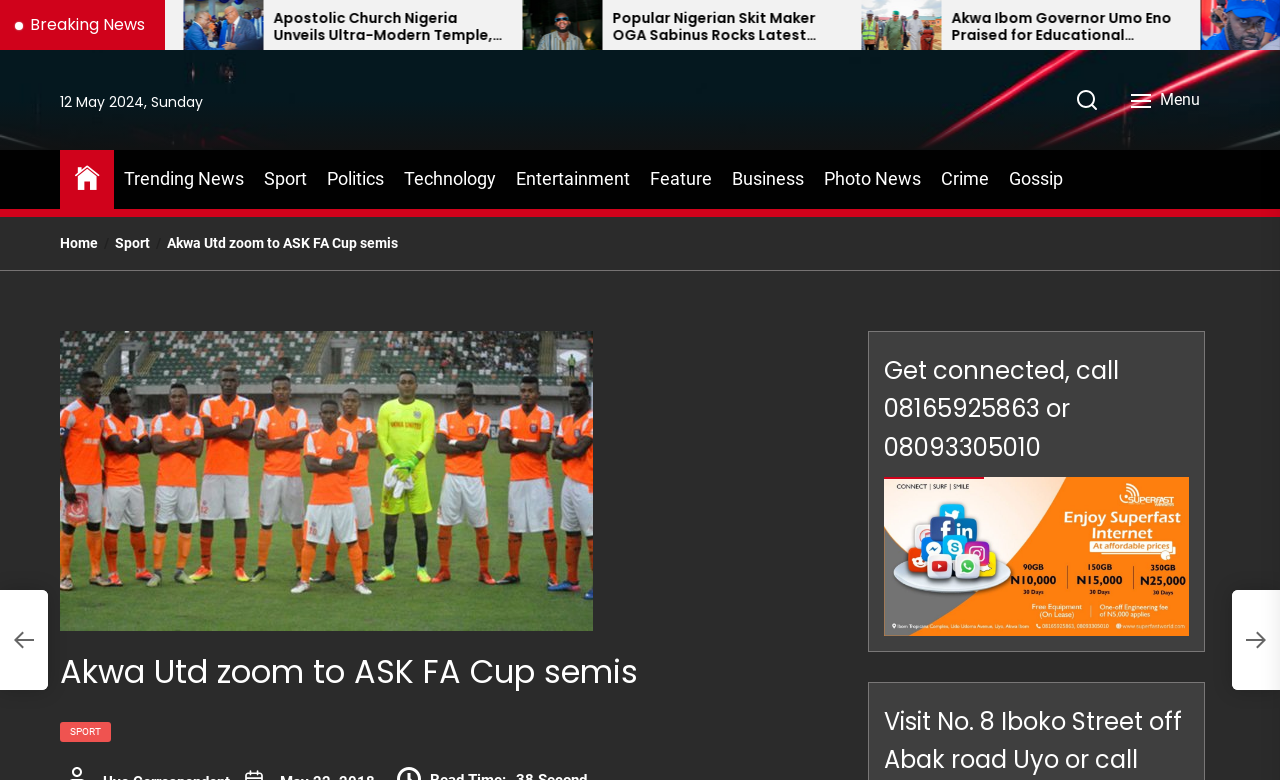Given the description "Entertainment", determine the bounding box of the corresponding UI element.

[0.403, 0.212, 0.492, 0.248]